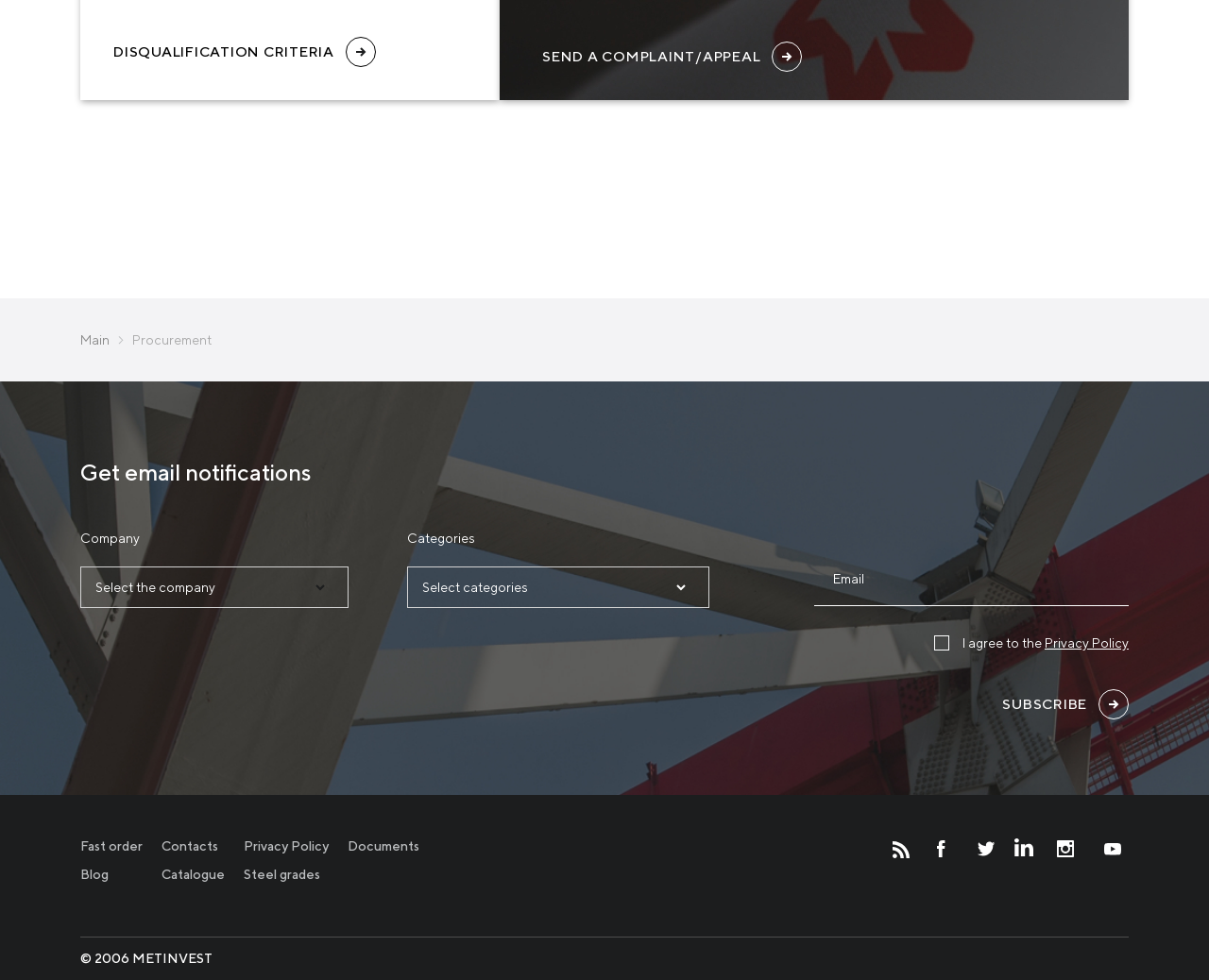What is the copyright year mentioned at the bottom of the page?
Please provide a comprehensive answer based on the contents of the image.

The text '© 2006 METINVEST' is present at the bottom of the page, indicating that the copyright year is 2006.